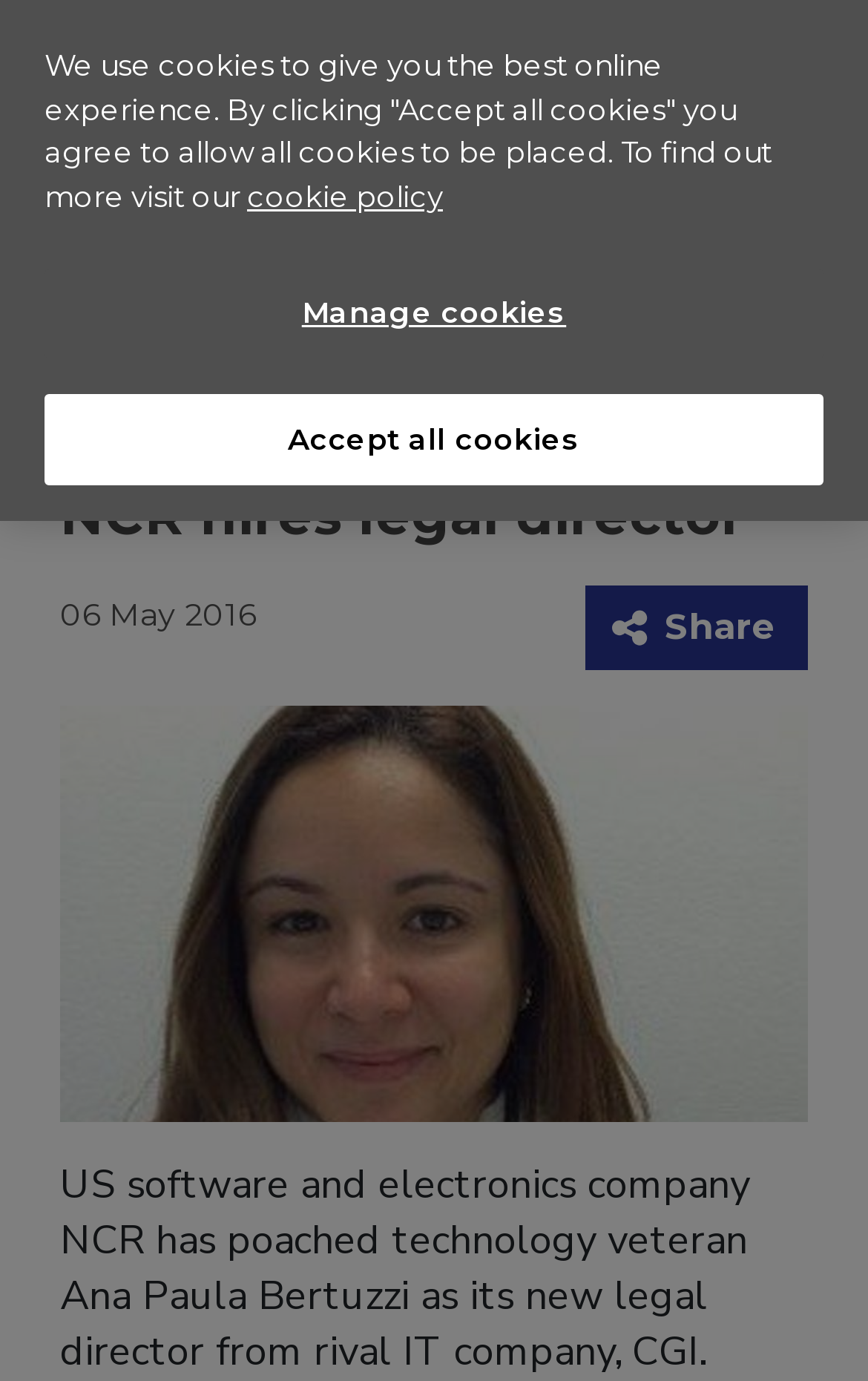Using the description: "Accept all cookies", identify the bounding box of the corresponding UI element in the screenshot.

[0.051, 0.285, 0.949, 0.352]